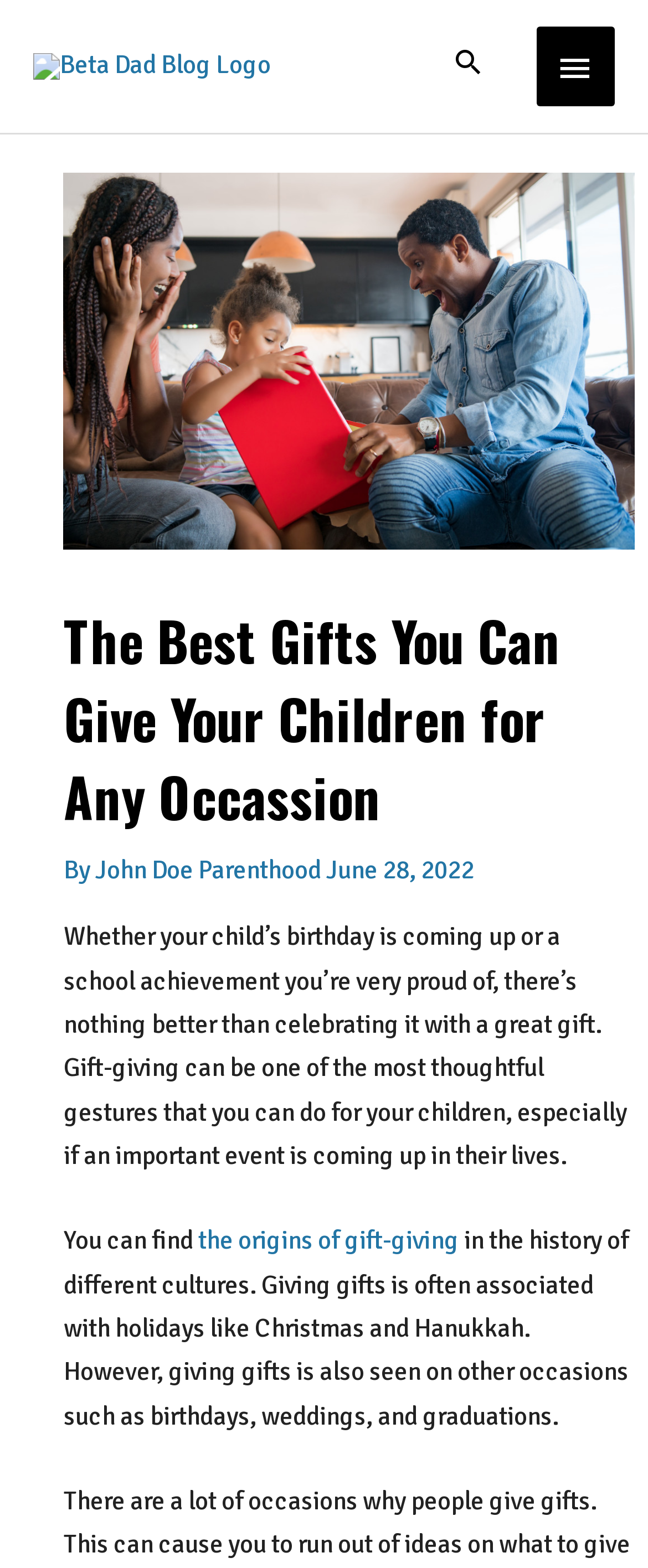What is the occasion for celebrating with gifts?
Give a detailed and exhaustive answer to the question.

According to the webpage content, the occasion for celebrating with gifts includes birthdays and school achievements, as mentioned in the introductory paragraph.